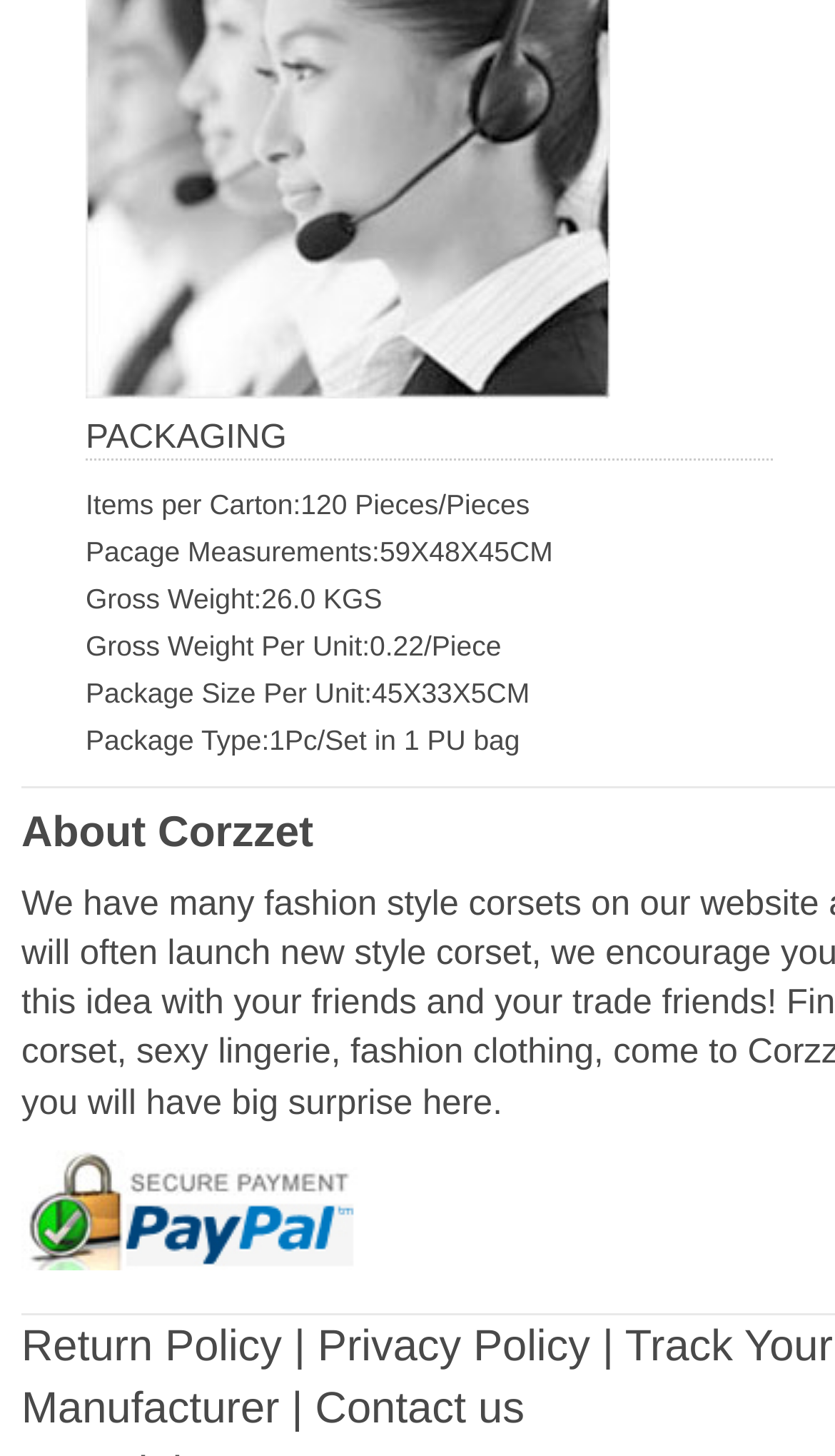Identify the bounding box coordinates for the UI element mentioned here: "Privacy Policy". Provide the coordinates as four float values between 0 and 1, i.e., [left, top, right, bottom].

[0.38, 0.907, 0.707, 0.941]